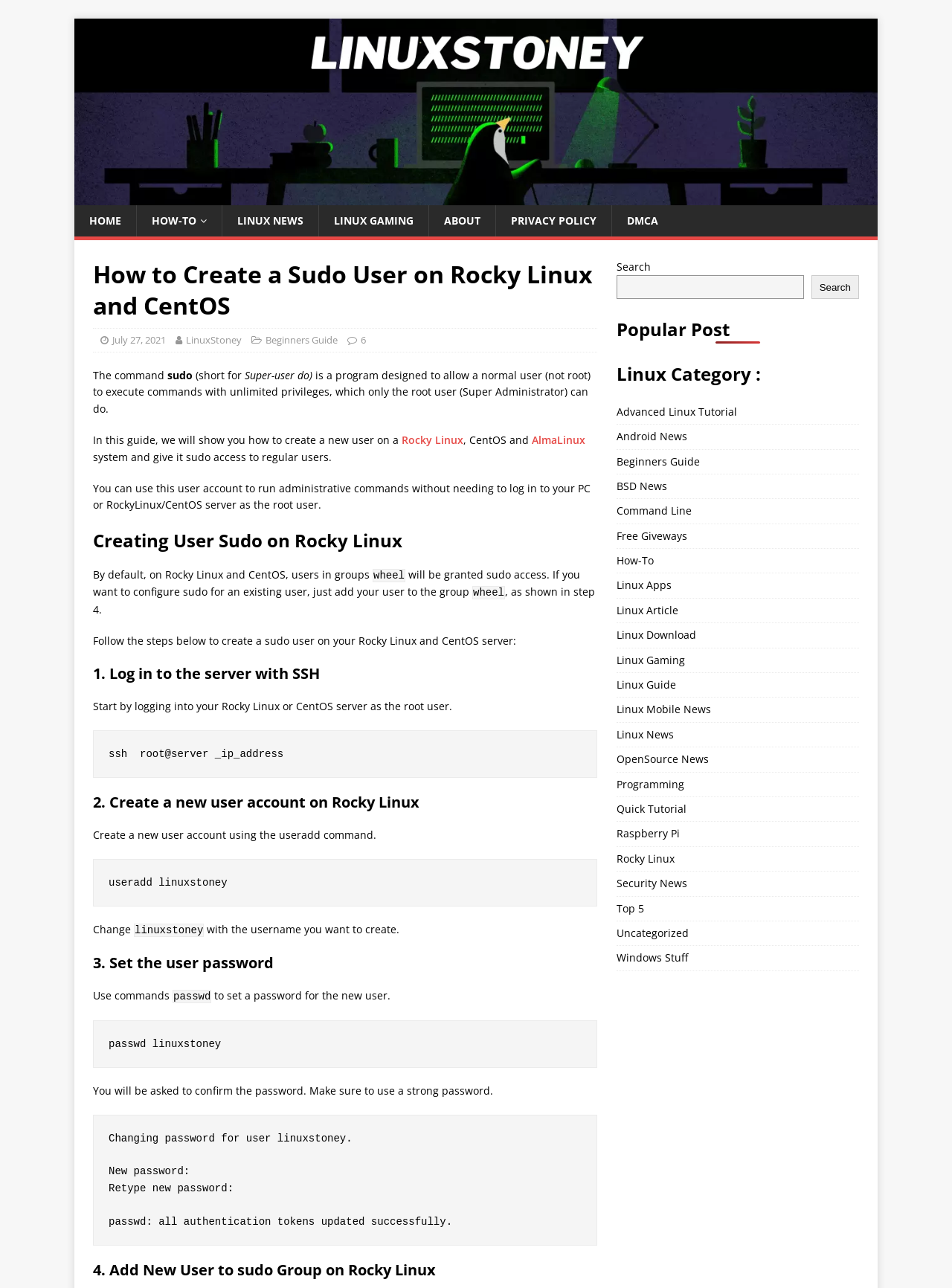Find the coordinates for the bounding box of the element with this description: "Top 5".

[0.647, 0.696, 0.902, 0.715]